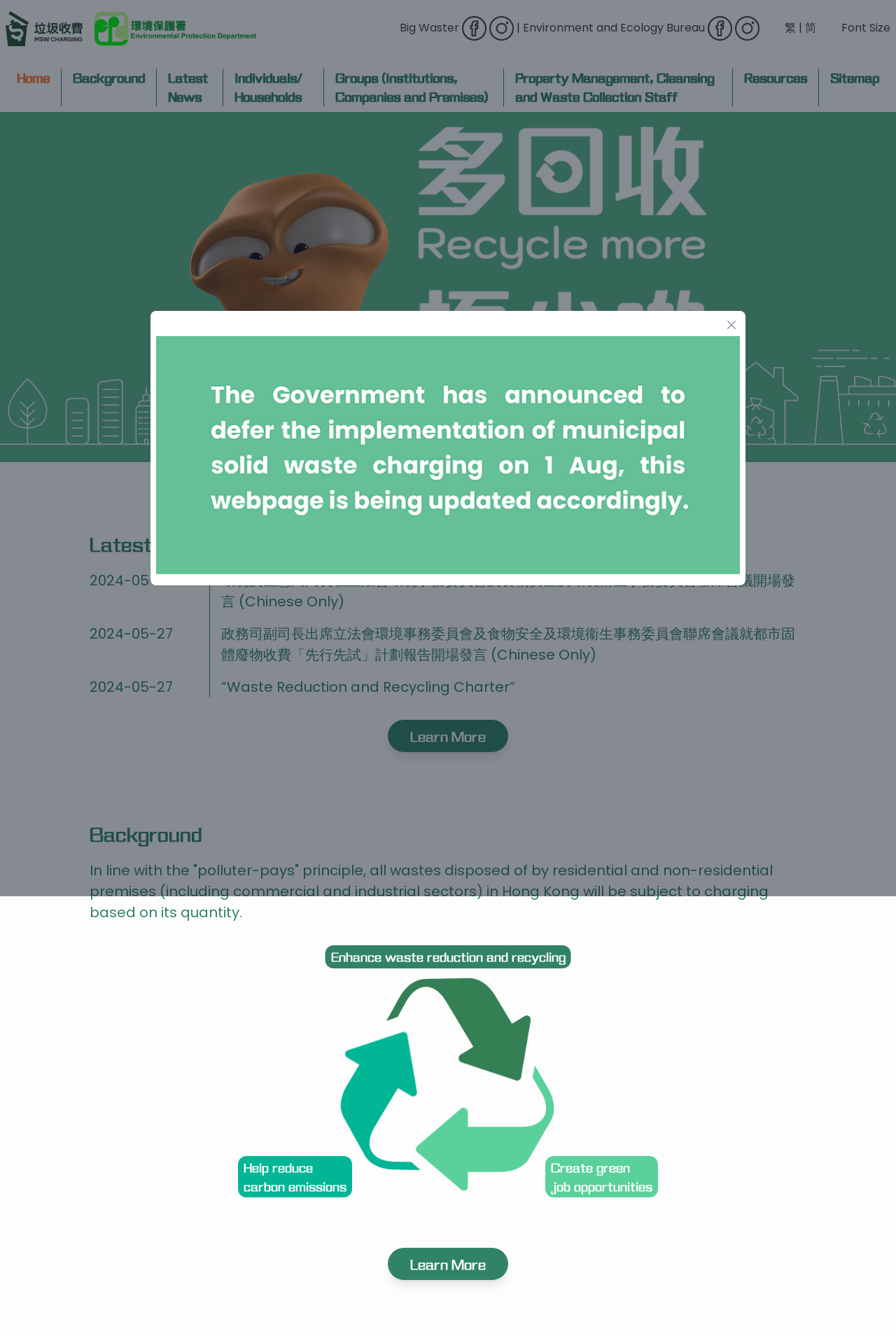Determine the bounding box for the UI element as described: "Individuals/ Households". The coordinates should be represented as four float numbers between 0 and 1, formatted as [left, top, right, bottom].

[0.262, 0.052, 0.337, 0.079]